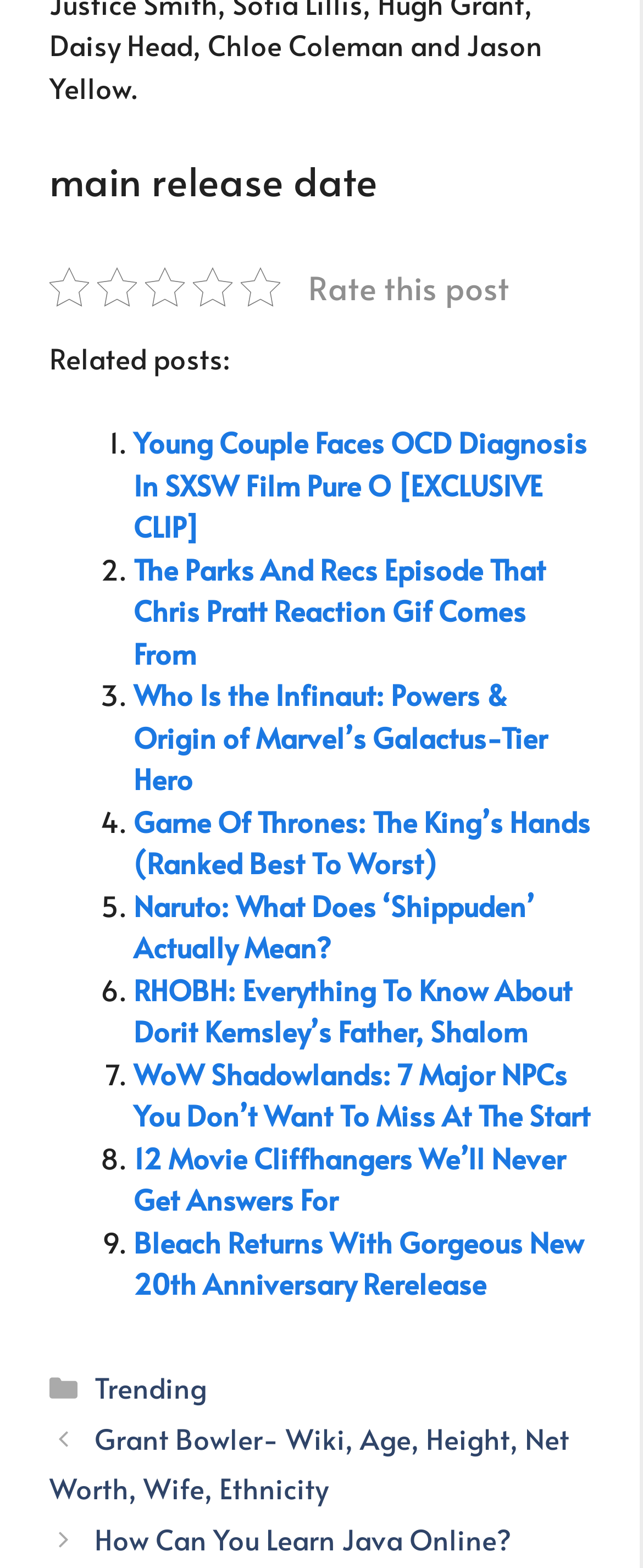Pinpoint the bounding box coordinates of the clickable element needed to complete the instruction: "View related post 1". The coordinates should be provided as four float numbers between 0 and 1: [left, top, right, bottom].

[0.169, 0.27, 0.208, 0.297]